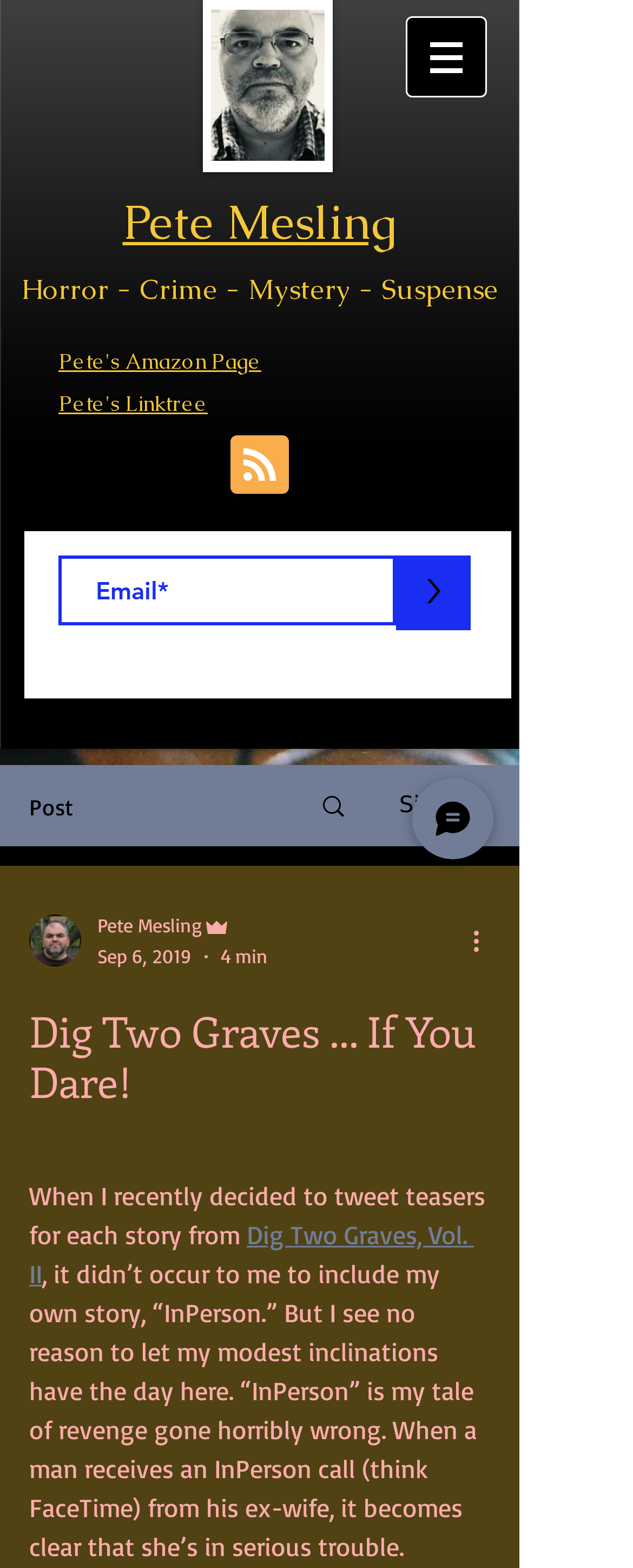What is the author's name?
Using the image as a reference, answer with just one word or a short phrase.

Pete Mesling